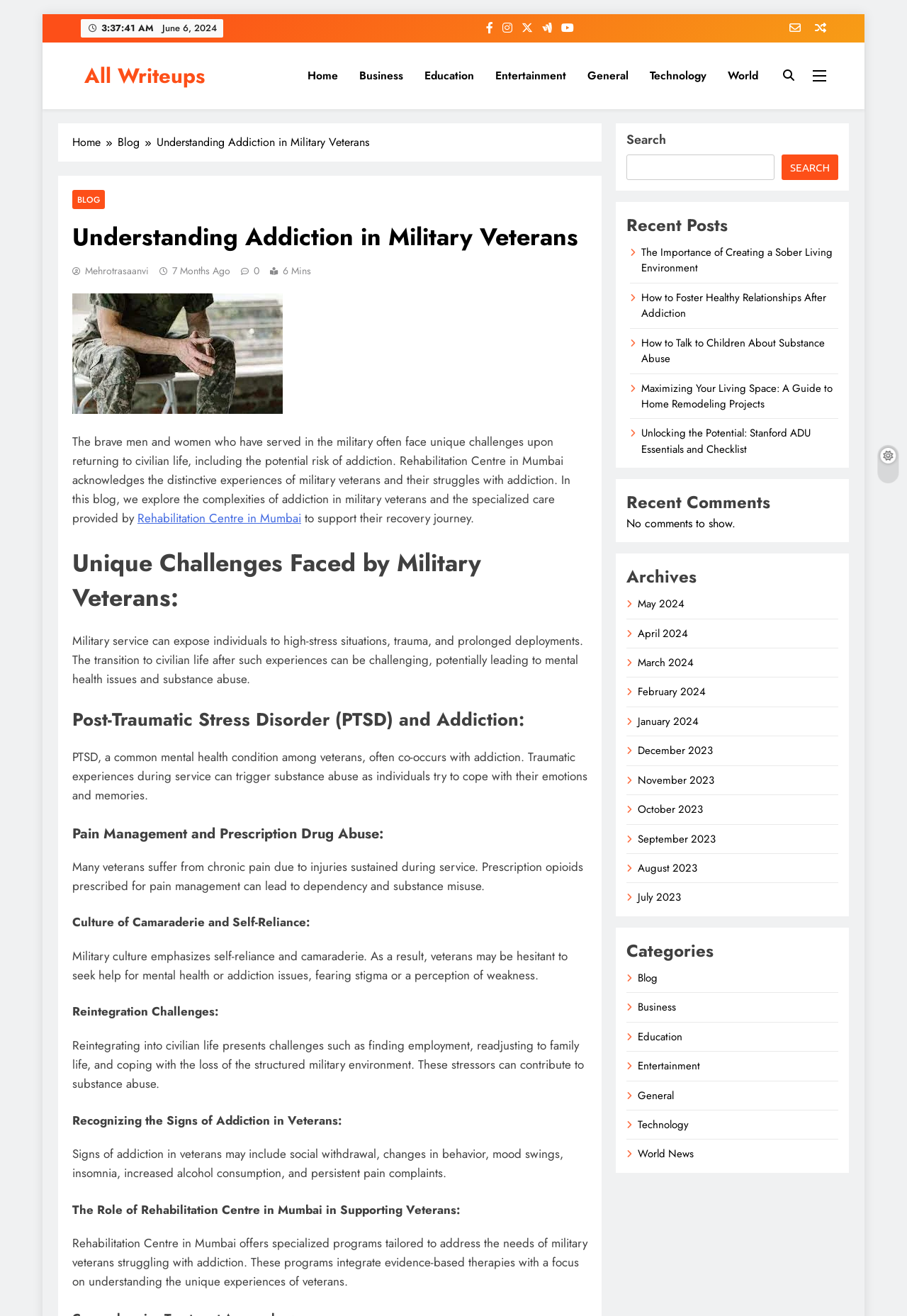Pinpoint the bounding box coordinates of the clickable element to carry out the following instruction: "Read the 'Understanding Addiction in Military Veterans' blog post."

[0.08, 0.17, 0.648, 0.191]